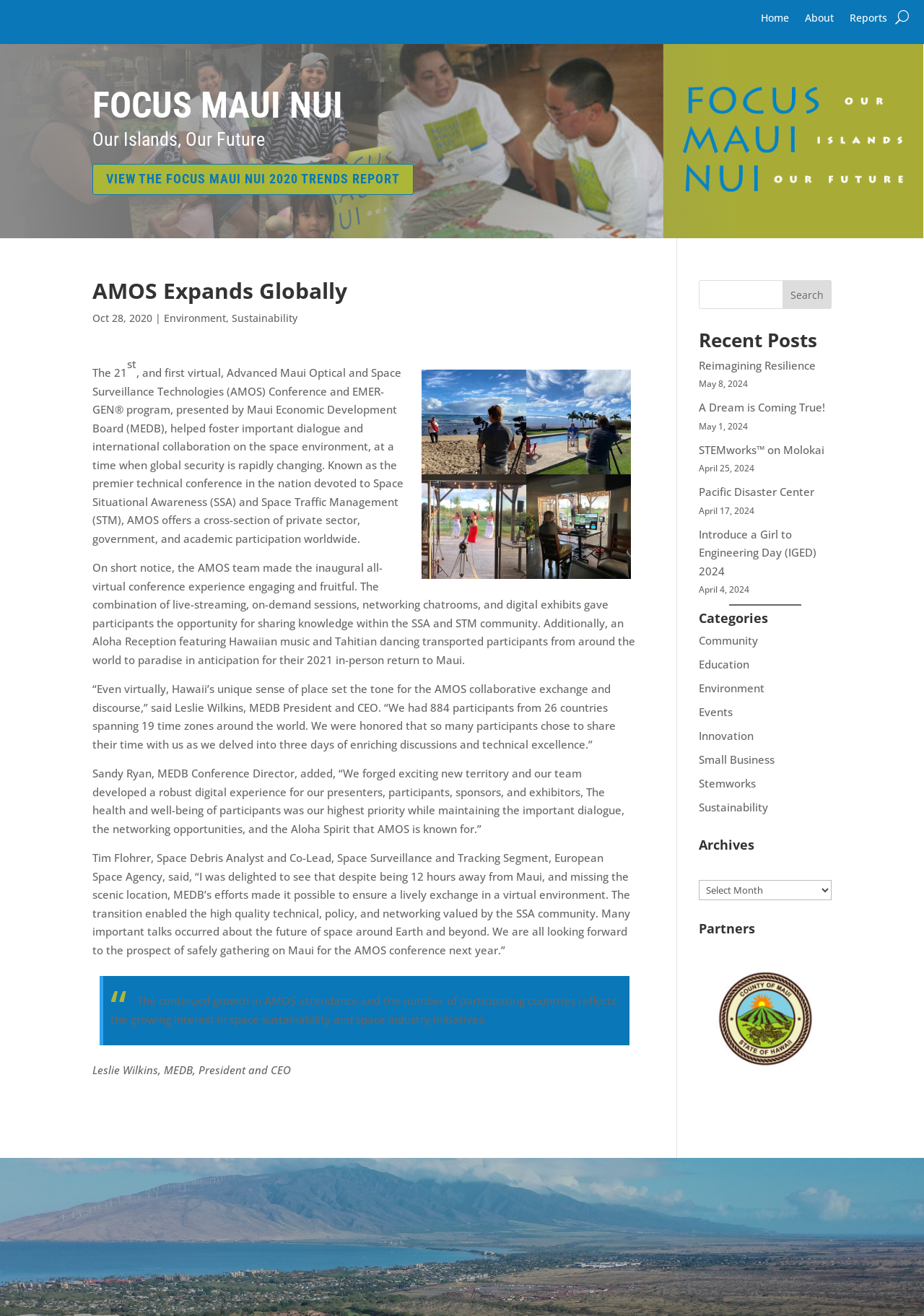What is the theme of the 'FOCUS MAUI NUI 2020 TRENDS REPORT'?
Look at the webpage screenshot and answer the question with a detailed explanation.

The theme of the 'FOCUS MAUI NUI 2020 TRENDS REPORT' can be inferred from the link 'VIEW THE FOCUS MAUI NUI 2020 TRENDS REPORT 5' which is located near the 'Environment' link, suggesting that the report is related to environmental trends.